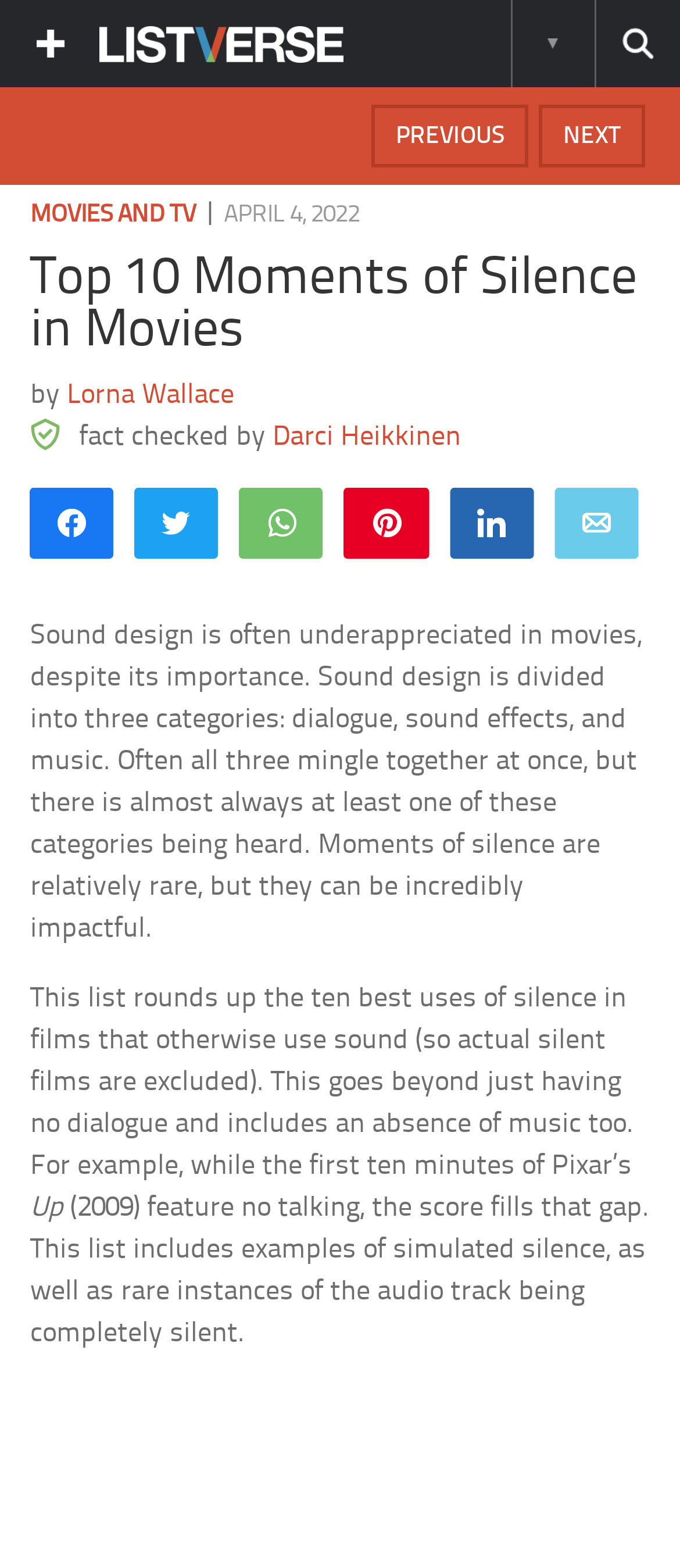Locate the bounding box coordinates of the element's region that should be clicked to carry out the following instruction: "Follow us on Twitter". The coordinates need to be four float numbers between 0 and 1, i.e., [left, top, right, bottom].

None